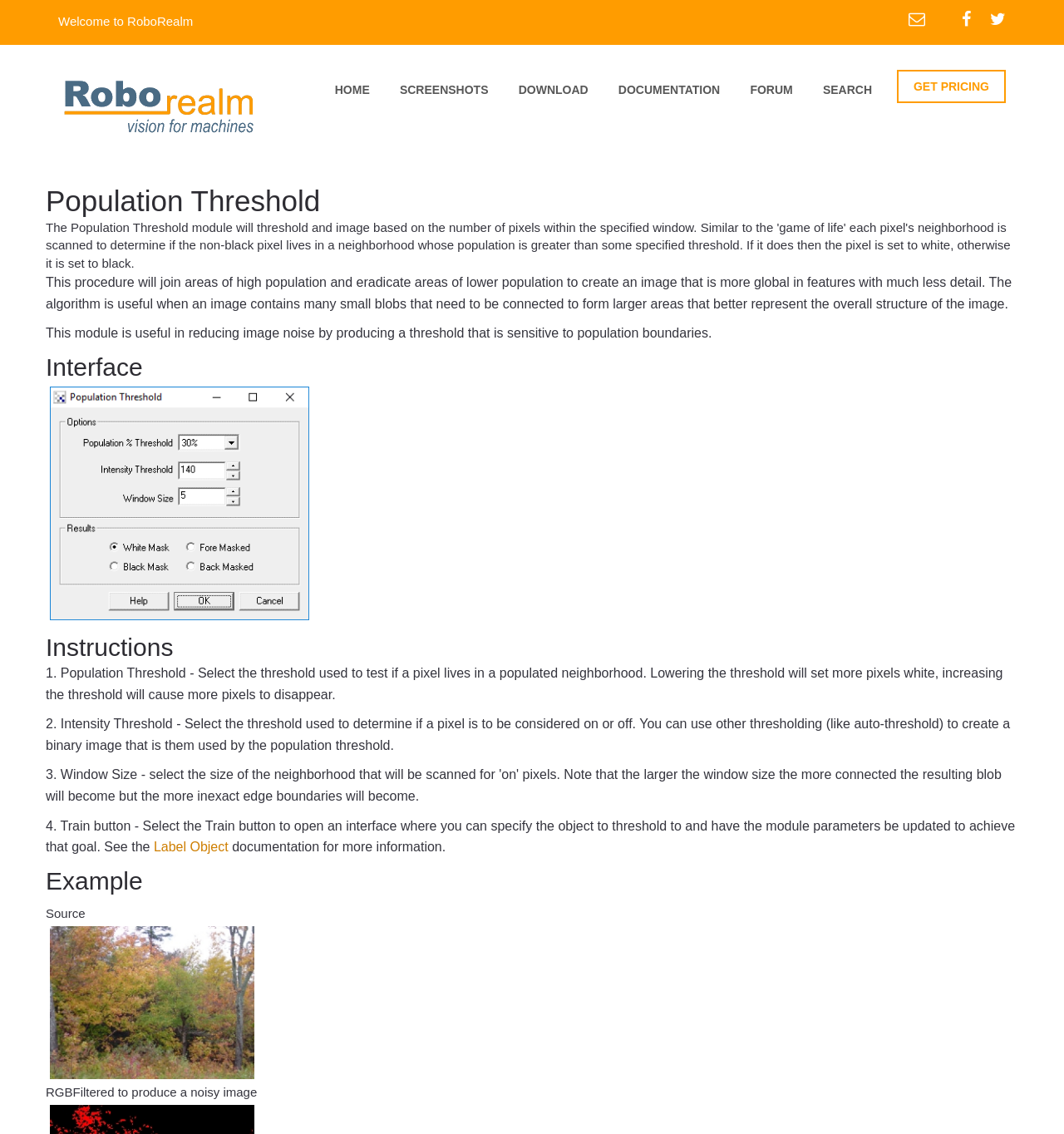Please identify the bounding box coordinates of the clickable area that will fulfill the following instruction: "Click the HOME link". The coordinates should be in the format of four float numbers between 0 and 1, i.e., [left, top, right, bottom].

[0.315, 0.072, 0.347, 0.093]